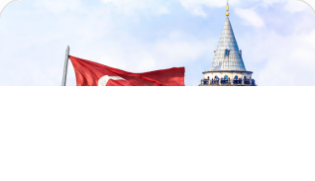What is the theme of the accompanying article?
Based on the screenshot, respond with a single word or phrase.

Clinical research in Turkey